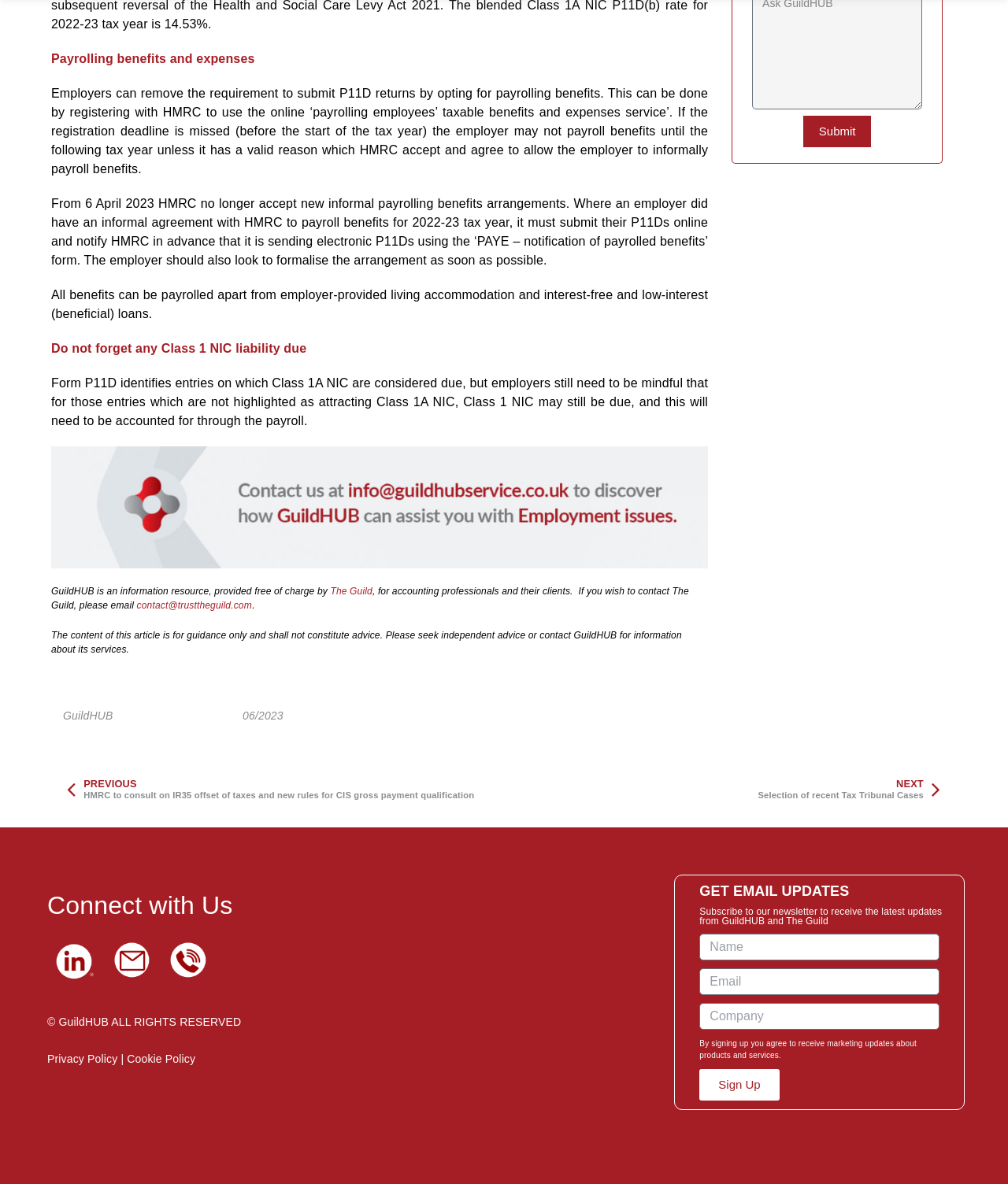What is the purpose of the 'PAYE – notification of payrolled benefits' form?
Based on the image, give a one-word or short phrase answer.

To notify HMRC of electronic P11Ds